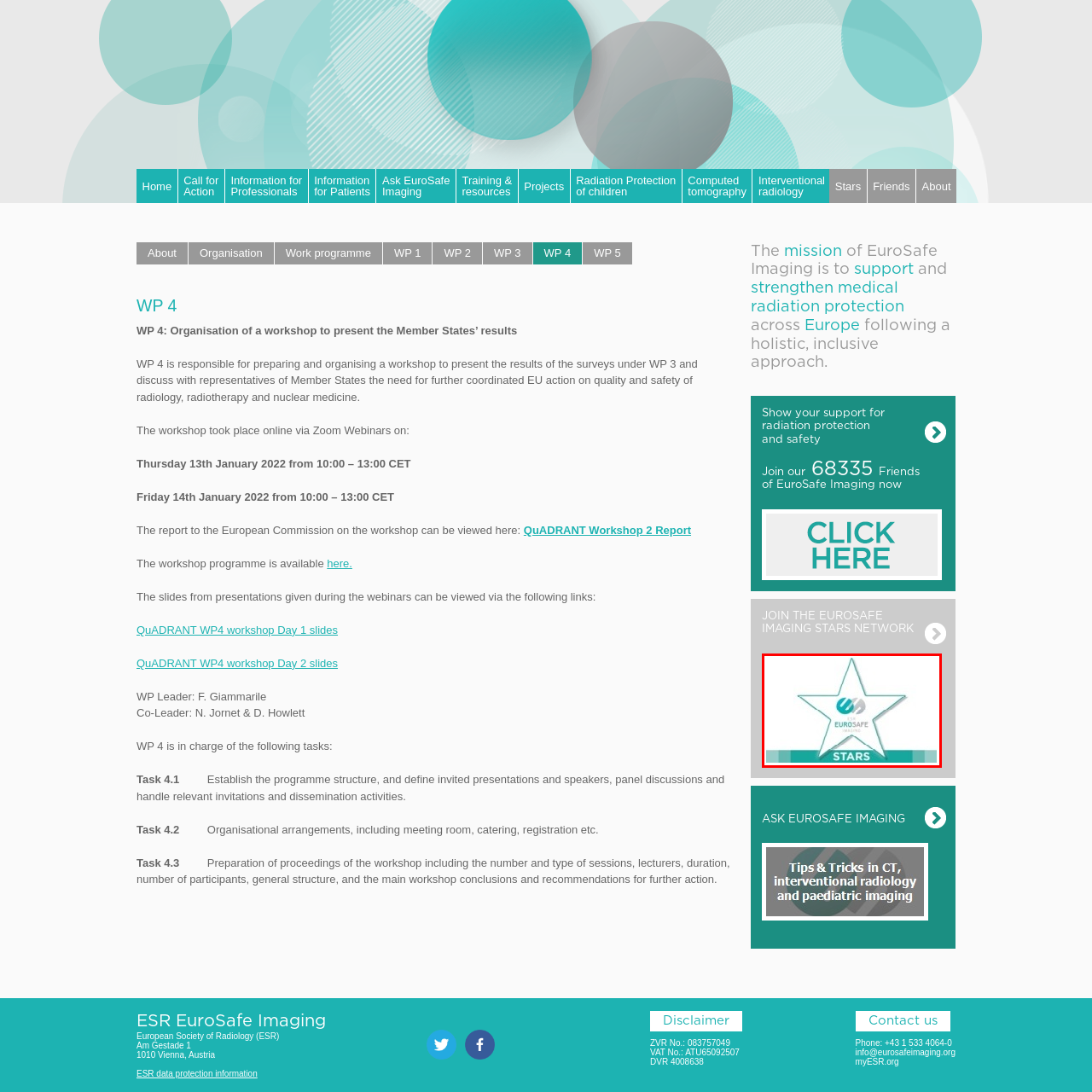Detail the scene within the red-bordered box in the image, including all relevant features and actions.

The image features the logo of EuroSafe Imaging, which is presented in the shape of a star. Within the star, the EuroSafe Imaging emblem is stylized with the letters "ESR" (European Society of Radiology) integrated into a design that emphasizes safety and excellence in medical imaging. Below the star, the word "STARS" is prominently displayed, likely referring to members or supporters of the EuroSafe Imaging initiative dedicated to enhancing radiation protection and safety in medical practices across Europe. This logo symbolizes the commitment to quality and safety in radiology and related fields.